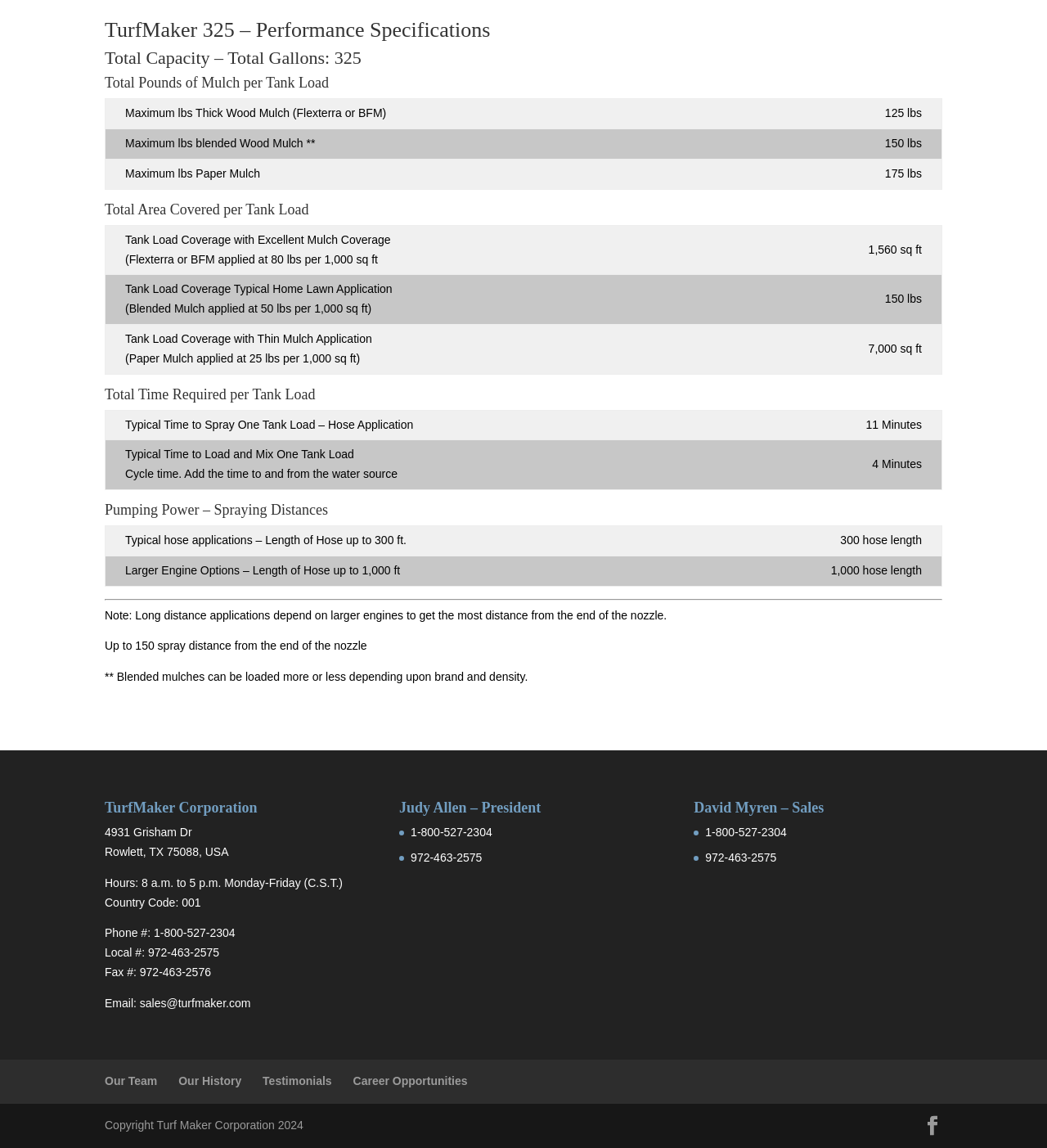Find and specify the bounding box coordinates that correspond to the clickable region for the instruction: "Learn about our team".

[0.1, 0.936, 0.15, 0.947]